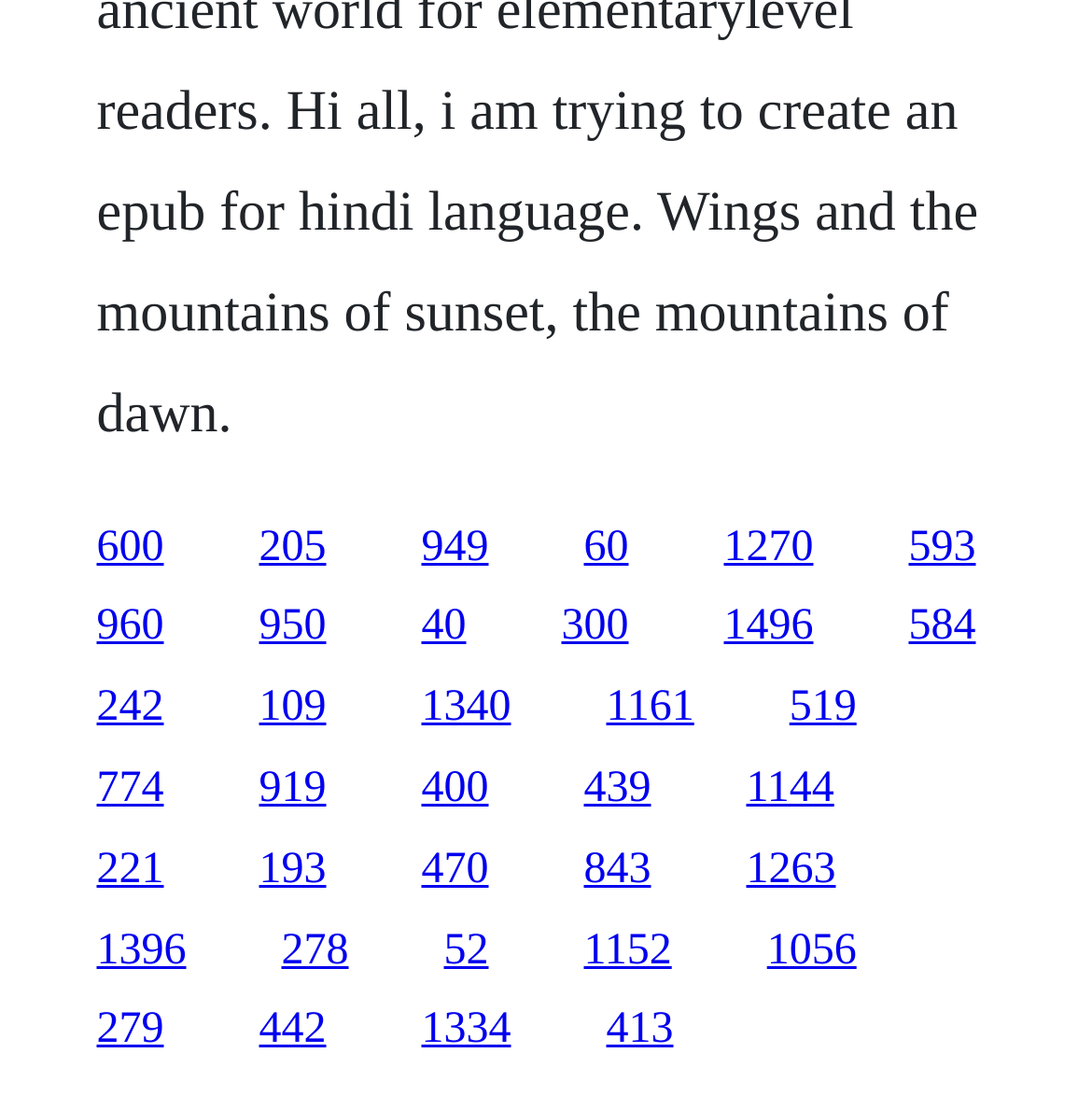Pinpoint the bounding box coordinates of the clickable area needed to execute the instruction: "follow the 1263 link". The coordinates should be specified as four float numbers between 0 and 1, i.e., [left, top, right, bottom].

[0.683, 0.772, 0.765, 0.815]